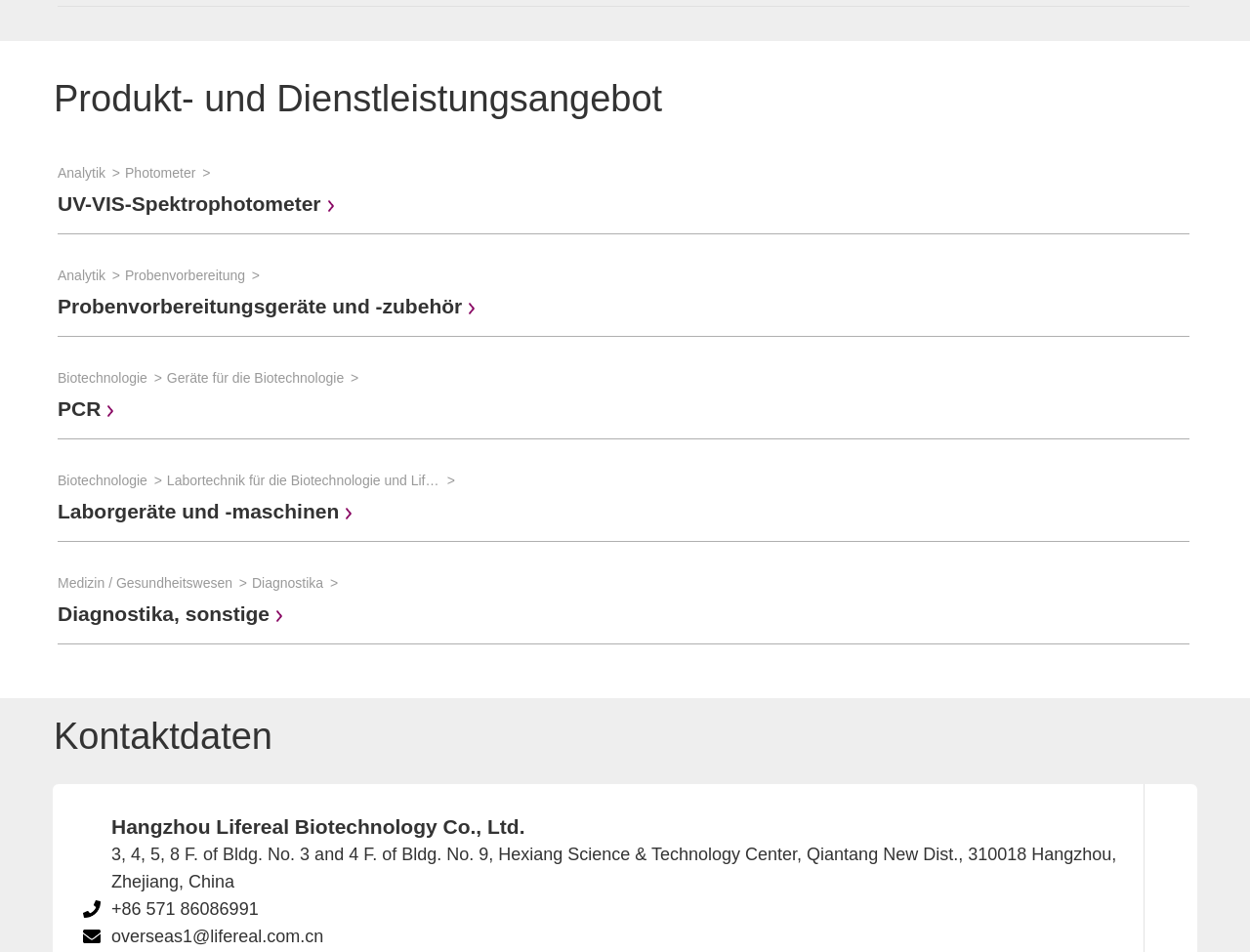What is the phone number of the company?
Using the image as a reference, answer the question with a short word or phrase.

+86 571 86086991